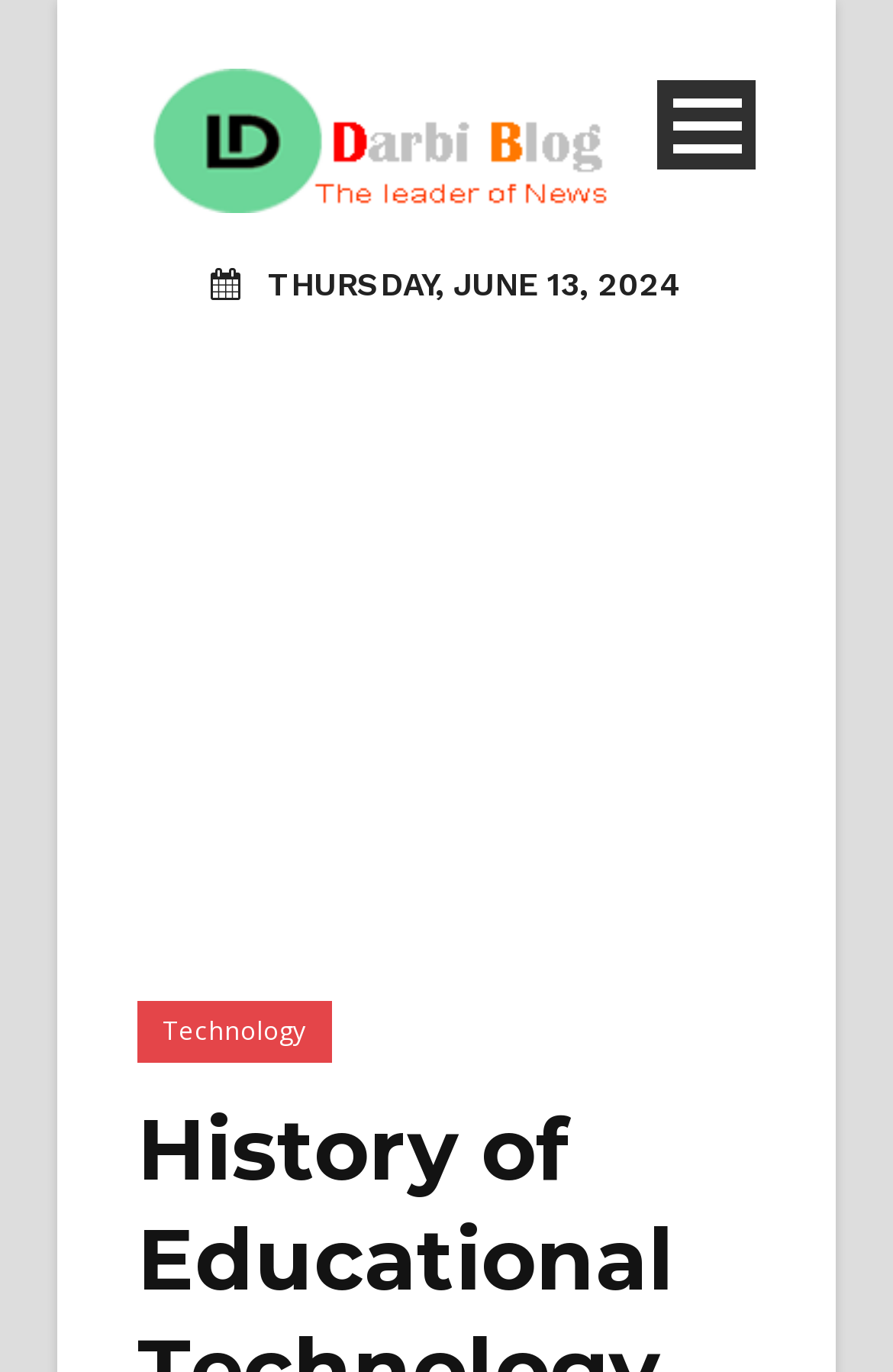Identify and extract the main heading of the webpage.

History of Educational Technology